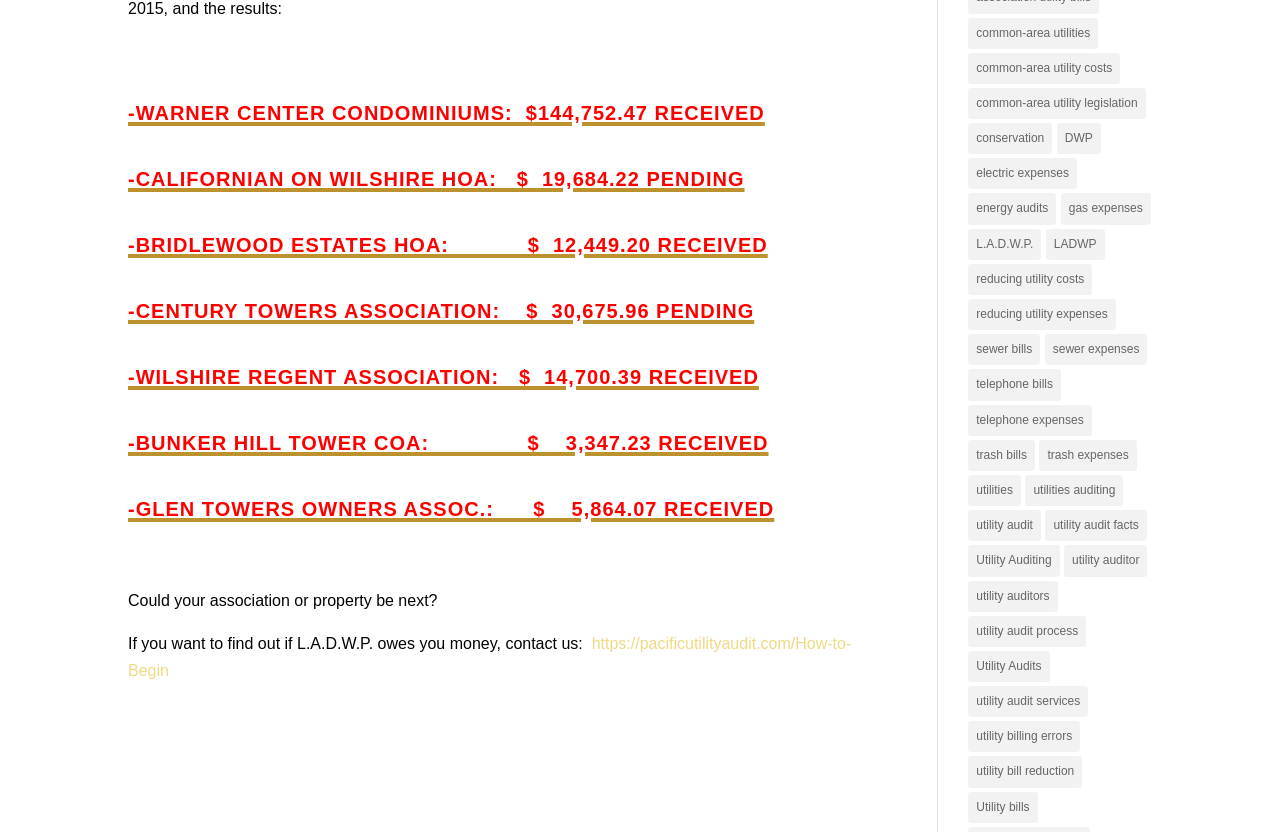What is the total amount received by the associations?
Please provide a detailed answer to the question.

I added up the amounts received by each association, which are $144,752.47, $12,449.20, $30,675.96, $14,700.39, $3,347.23, and $5,864.07.